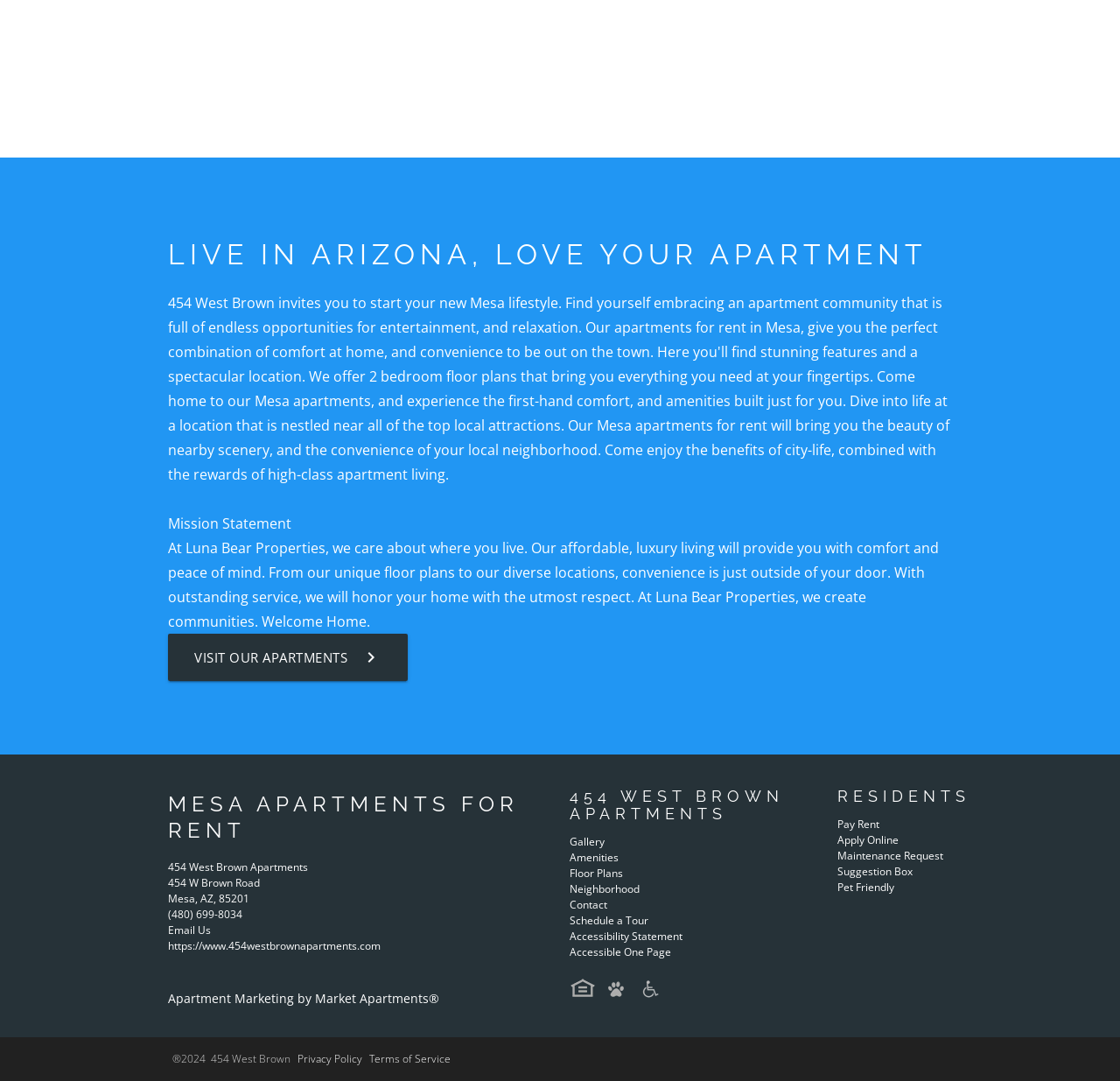Please identify the bounding box coordinates of the clickable region that I should interact with to perform the following instruction: "Email us". The coordinates should be expressed as four float numbers between 0 and 1, i.e., [left, top, right, bottom].

[0.15, 0.853, 0.188, 0.867]